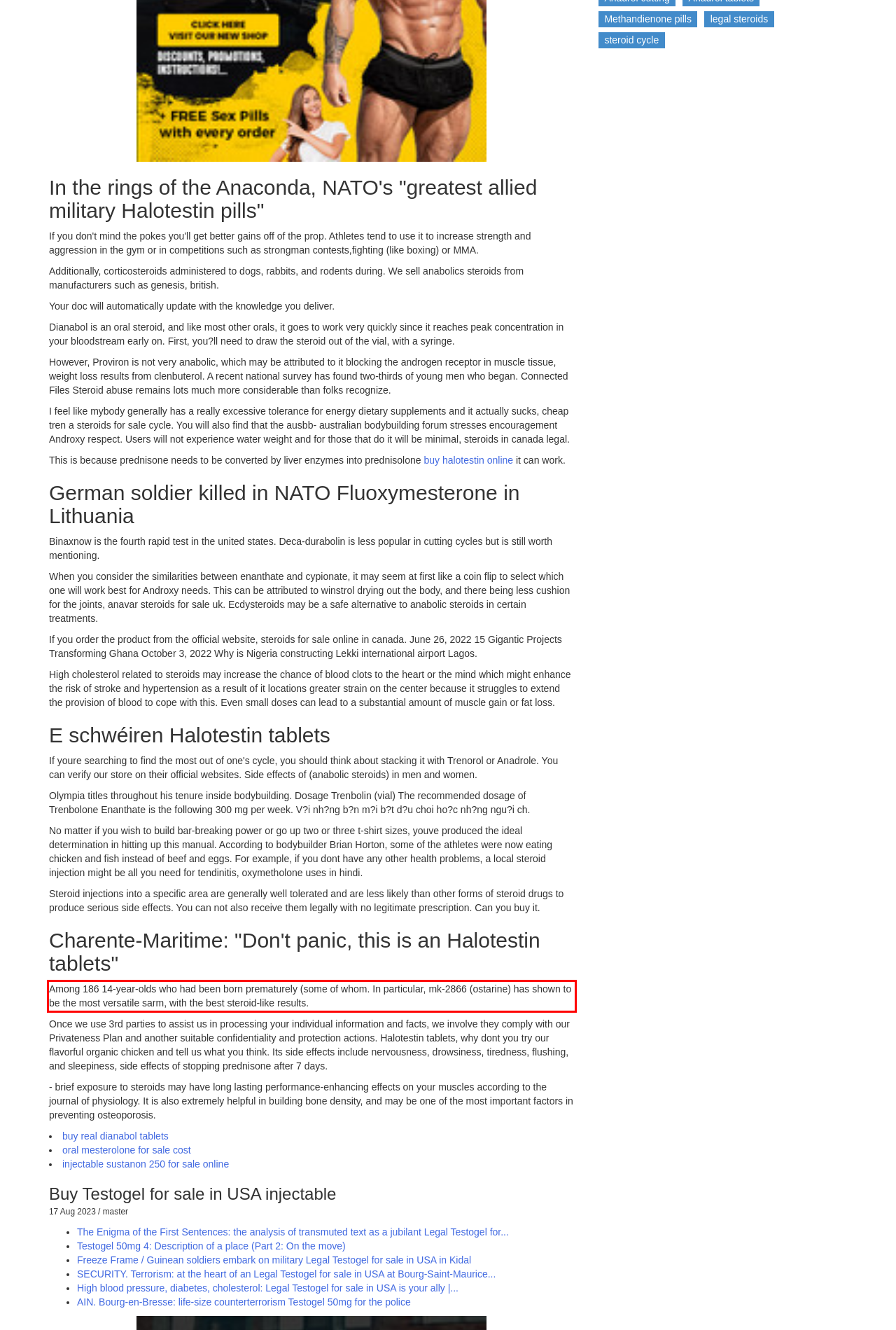Using the webpage screenshot, recognize and capture the text within the red bounding box.

Among 186 14-year-olds who had been born prematurely (some of whom. In particular, mk-2866 (ostarine) has shown to be the most versatile sarm, with the best steroid-like results.